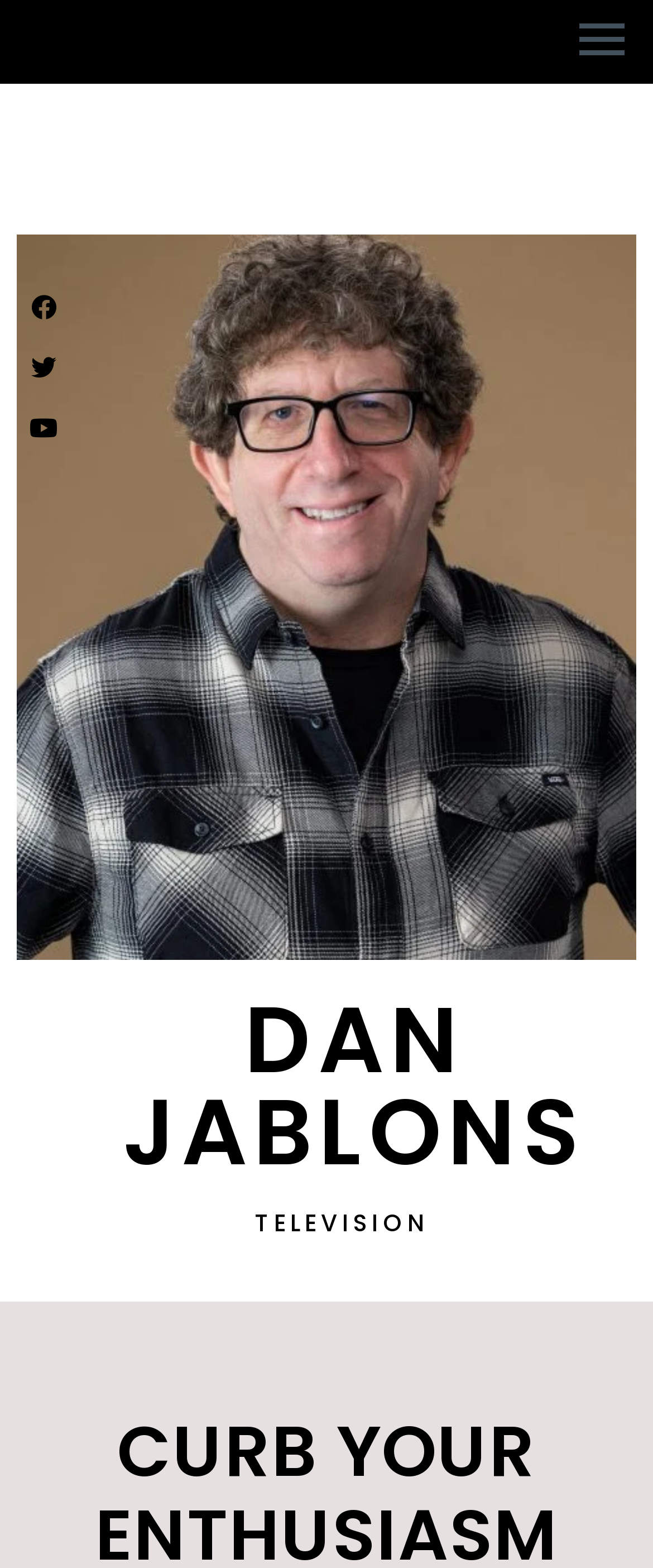Bounding box coordinates are specified in the format (top-left x, top-left y, bottom-right x, bottom-right y). All values are floating point numbers bounded between 0 and 1. Please provide the bounding box coordinate of the region this sentence describes: Twitter

[0.021, 0.216, 0.113, 0.254]